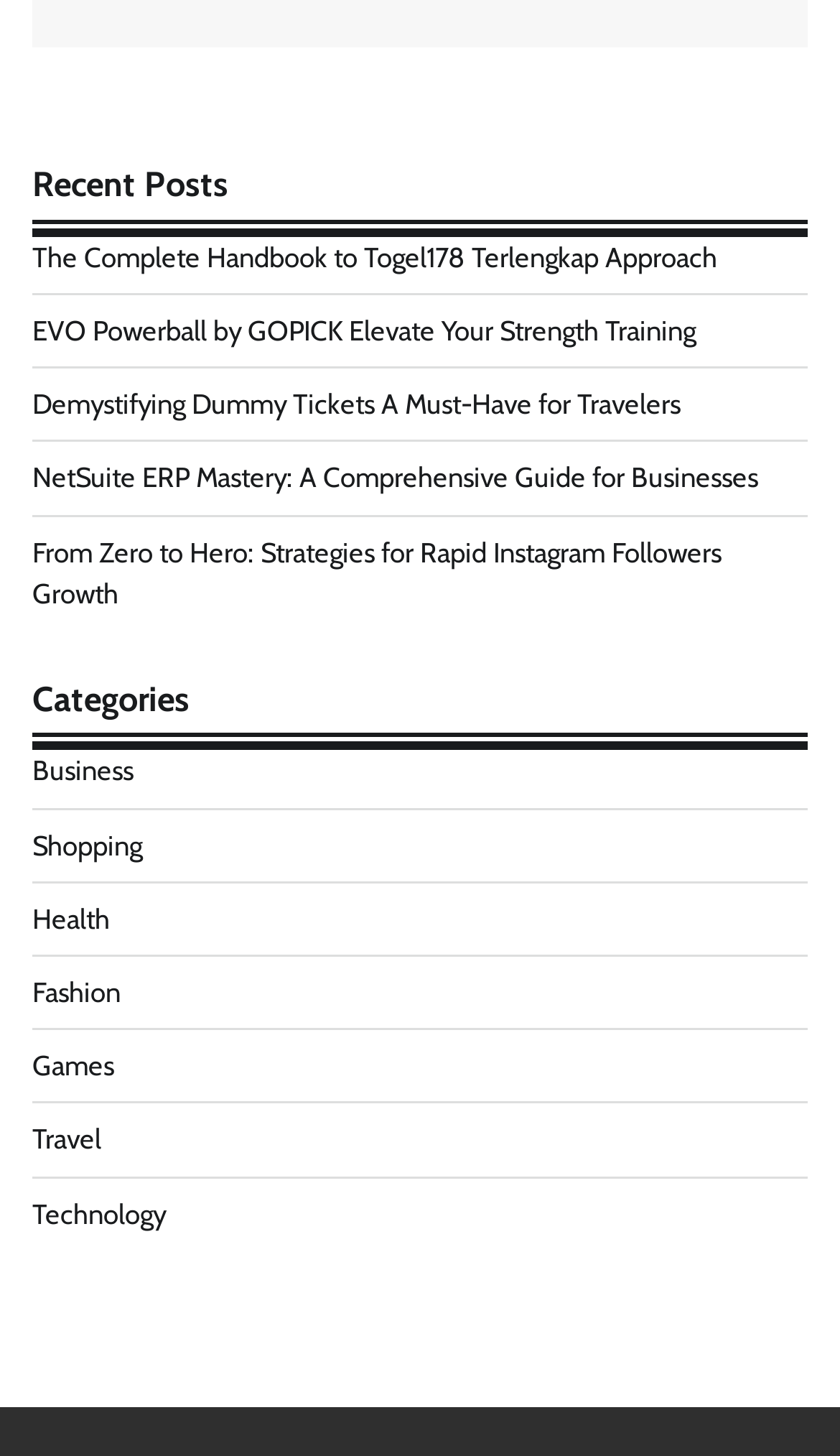How many categories are listed?
Refer to the image and offer an in-depth and detailed answer to the question.

I counted the number of links under the 'Categories' heading, which are 'Business', 'Shopping', 'Health', 'Fashion', 'Games', and 'Travel', and found that there are 6 categories listed.